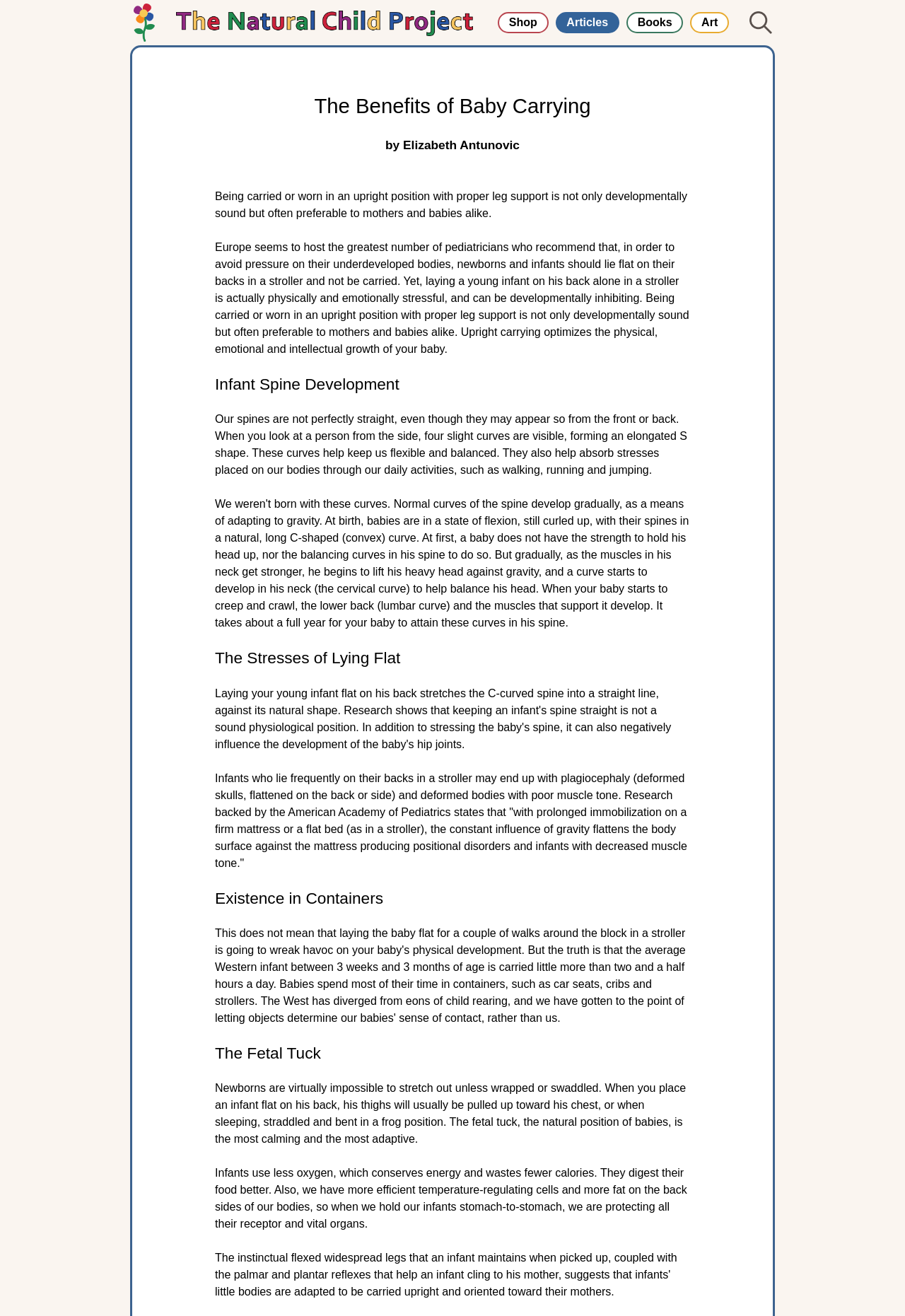Identify the bounding box for the UI element specified in this description: "Btb sedar". The coordinates must be four float numbers between 0 and 1, formatted as [left, top, right, bottom].

None